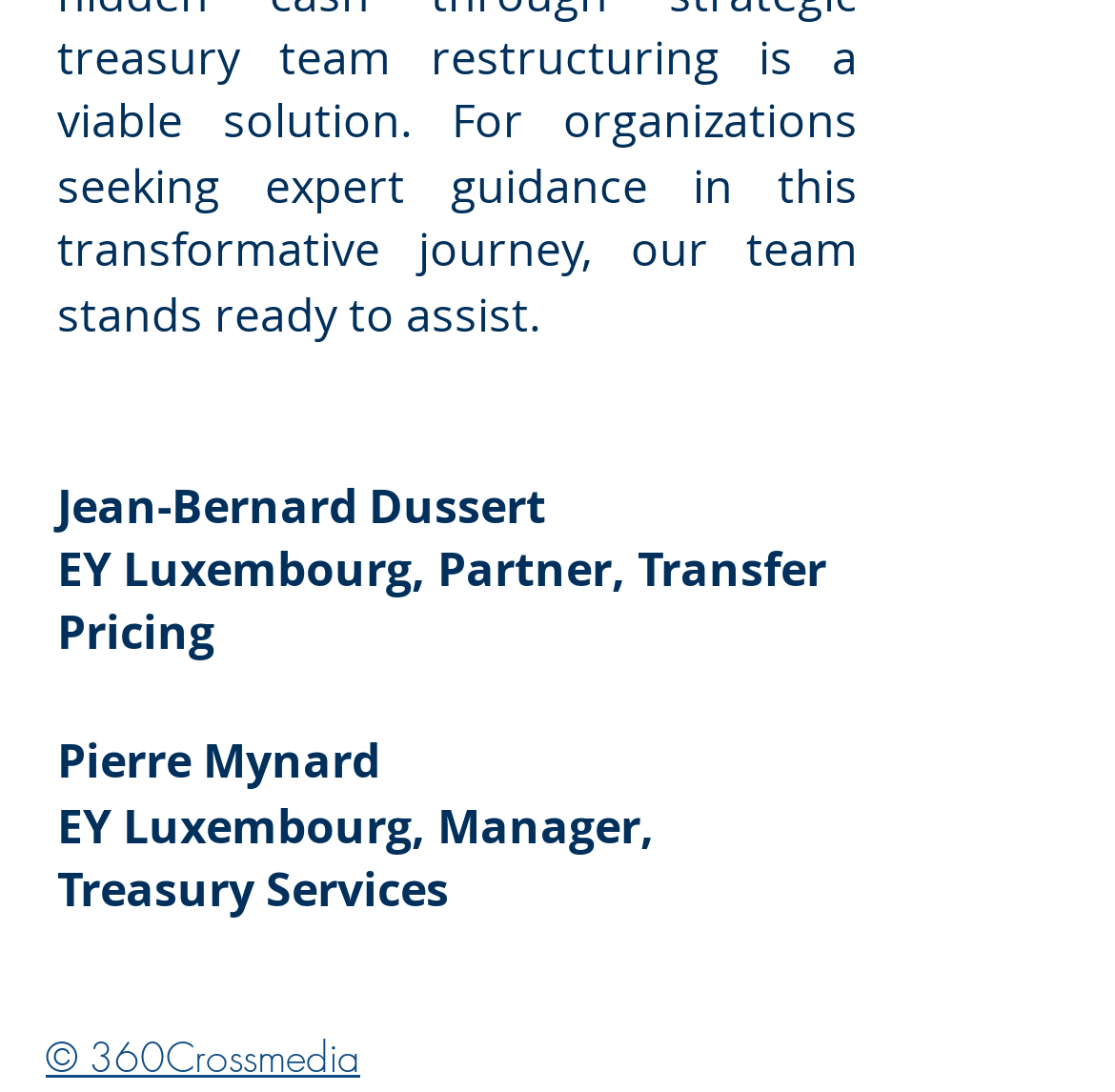Using the description "parent_node: Skip to content", predict the bounding box of the relevant HTML element.

None